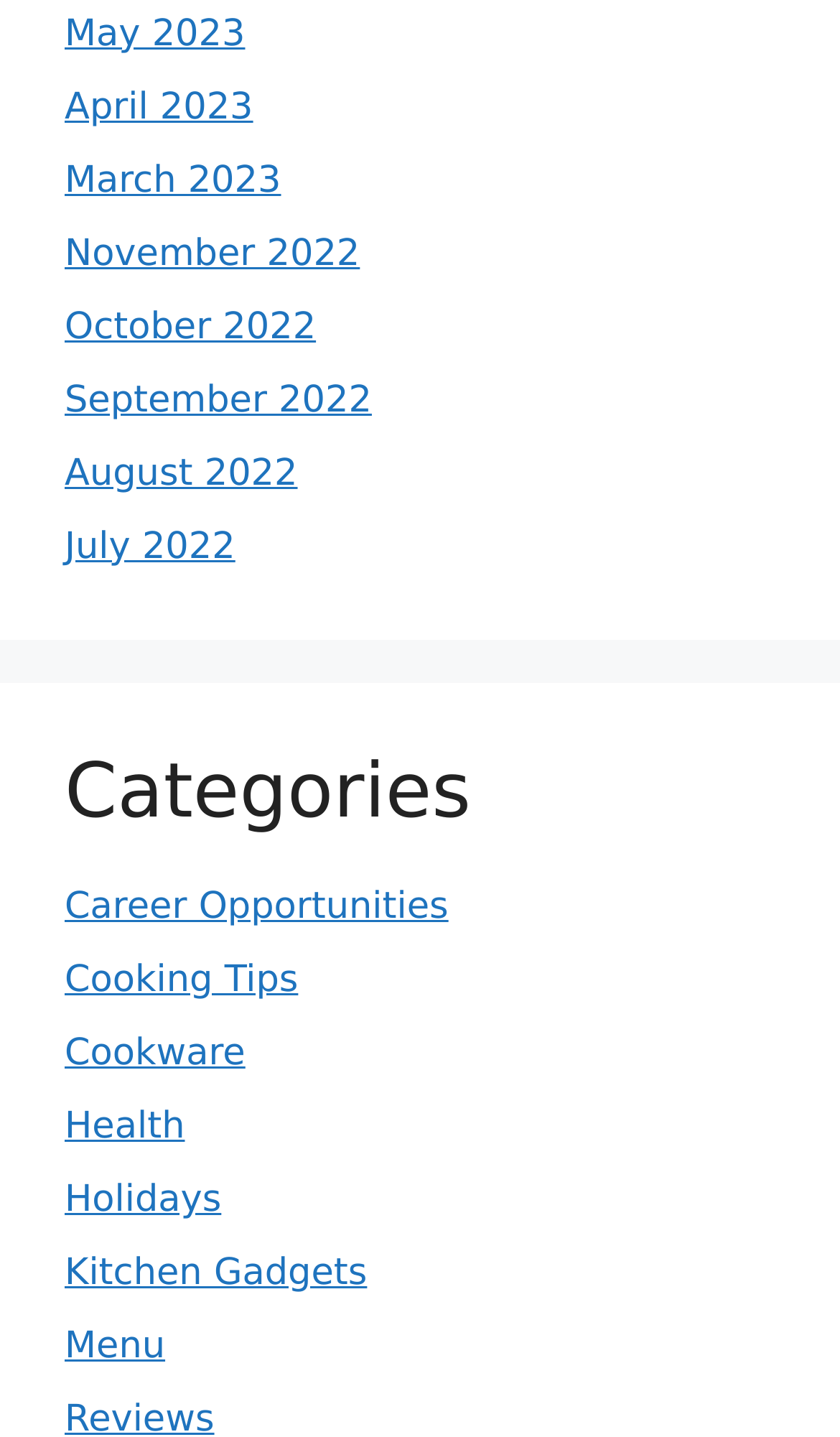What is the first category listed?
Give a one-word or short-phrase answer derived from the screenshot.

Career Opportunities